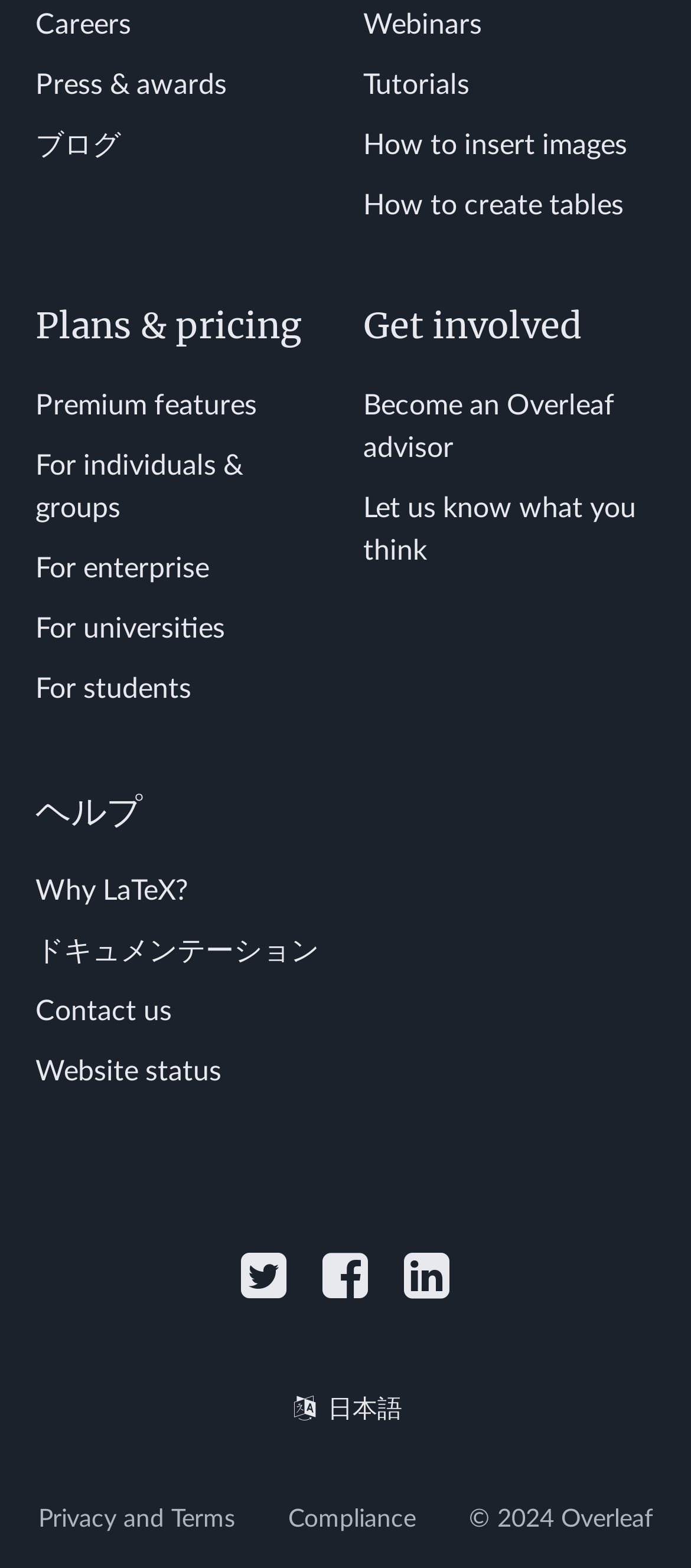Answer this question in one word or a short phrase: What is the copyright year?

2024